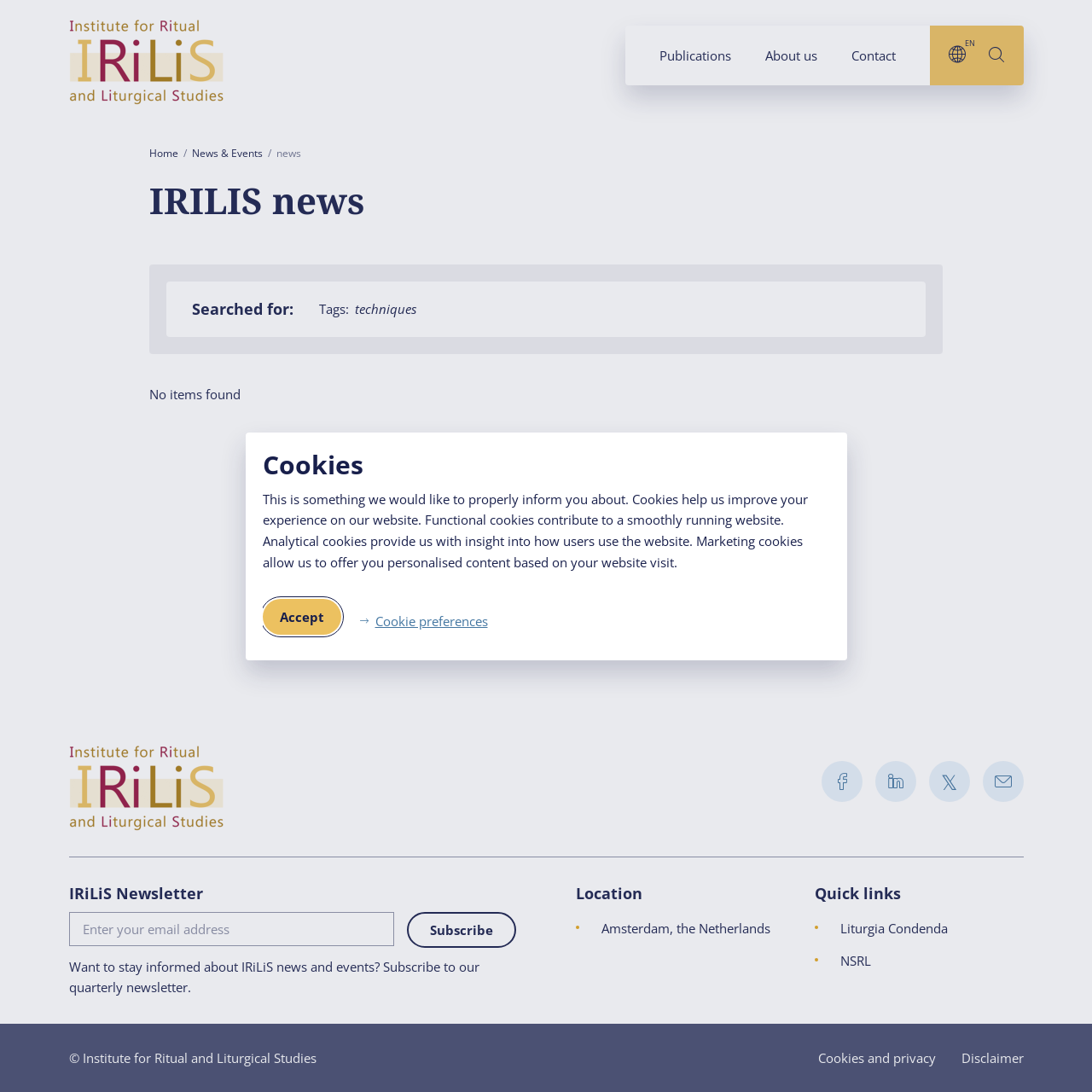Provide the bounding box coordinates for the UI element that is described by this text: "Accept". The coordinates should be in the form of four float numbers between 0 and 1: [left, top, right, bottom].

[0.24, 0.548, 0.312, 0.581]